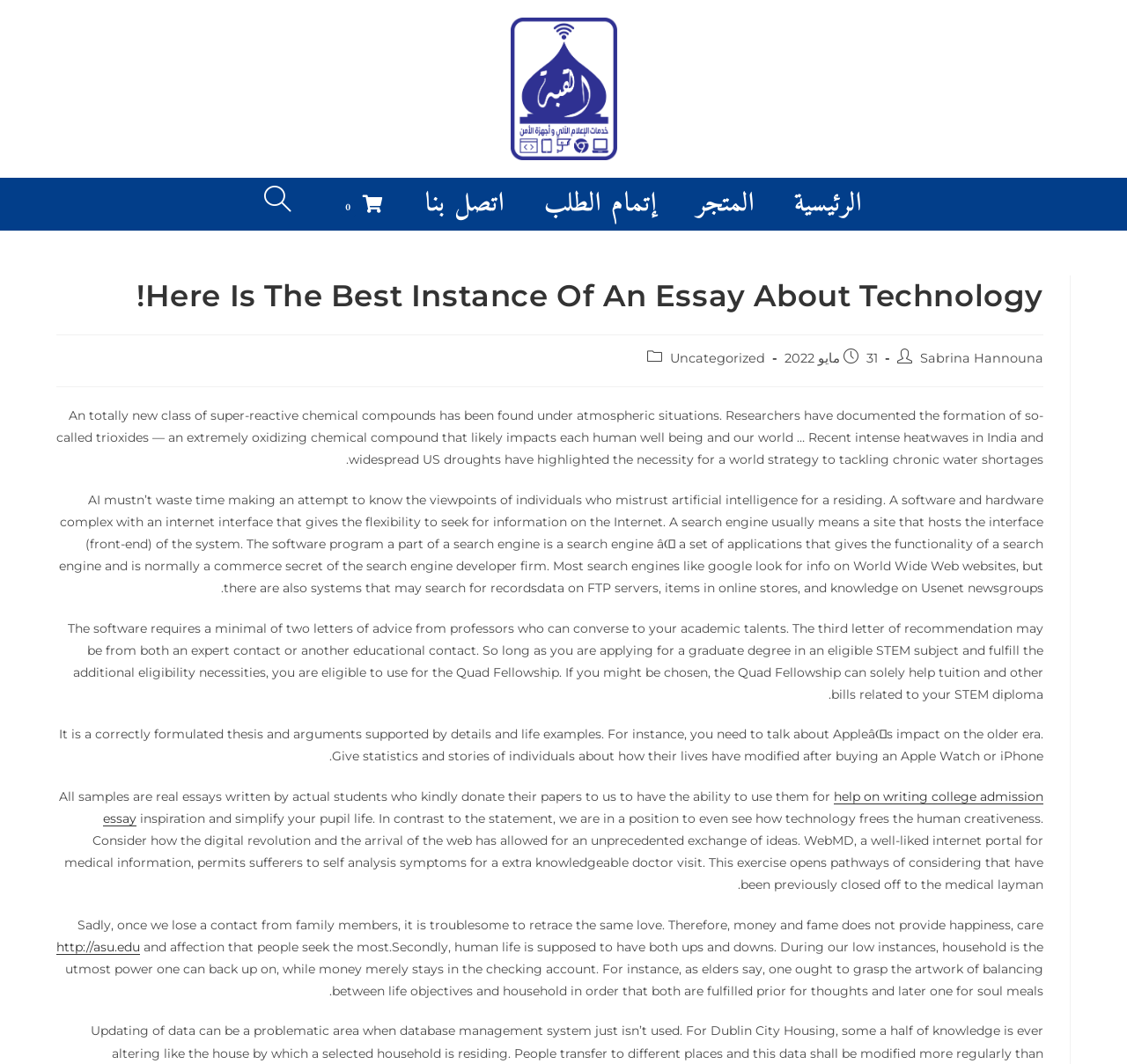Identify the bounding box for the UI element specified in this description: "http://asu.edu". The coordinates must be four float numbers between 0 and 1, formatted as [left, top, right, bottom].

[0.05, 0.882, 0.124, 0.897]